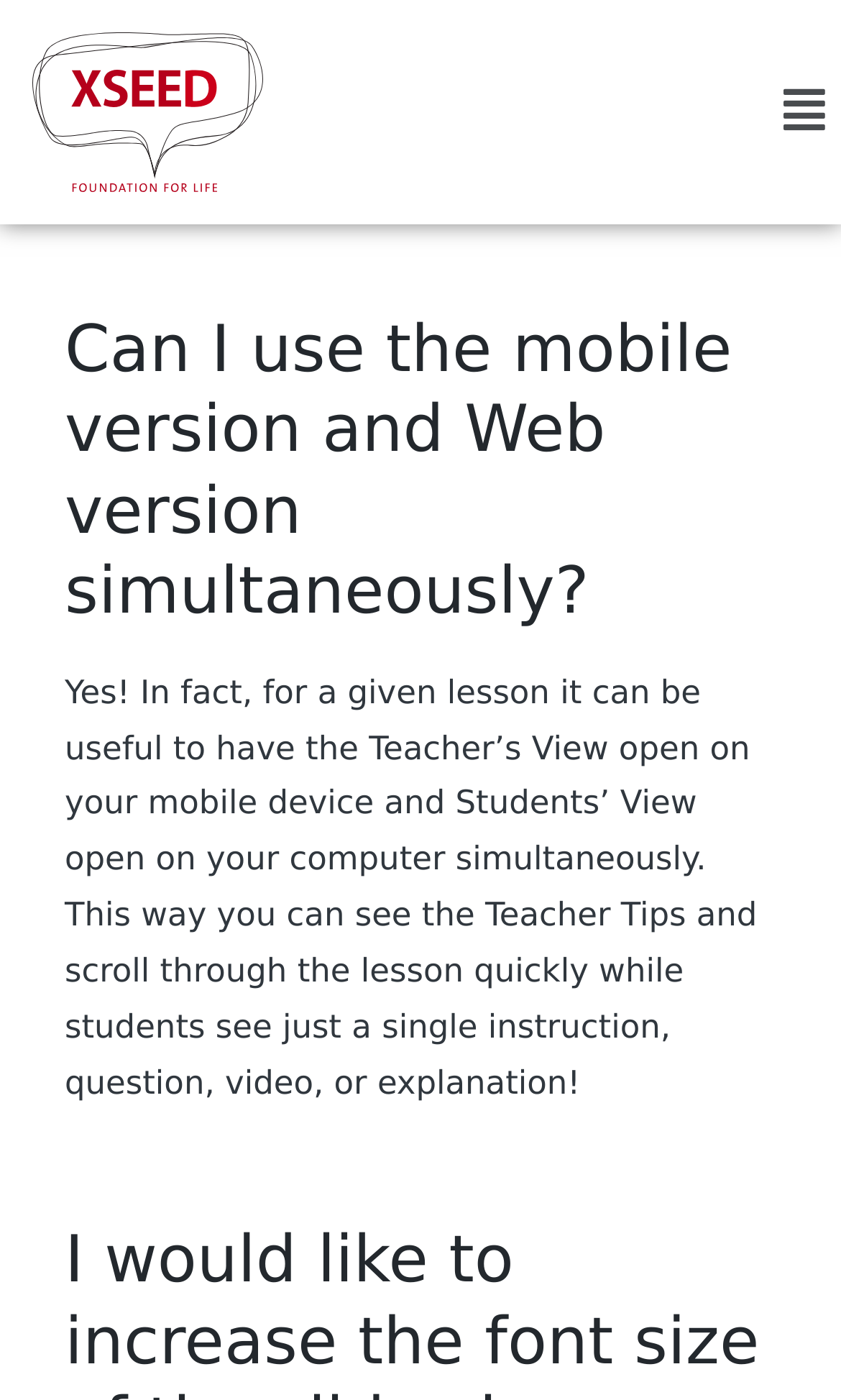From the given element description: "Menu", find the bounding box for the UI element. Provide the coordinates as four float numbers between 0 and 1, in the order [left, top, right, bottom].

[0.912, 0.049, 1.0, 0.11]